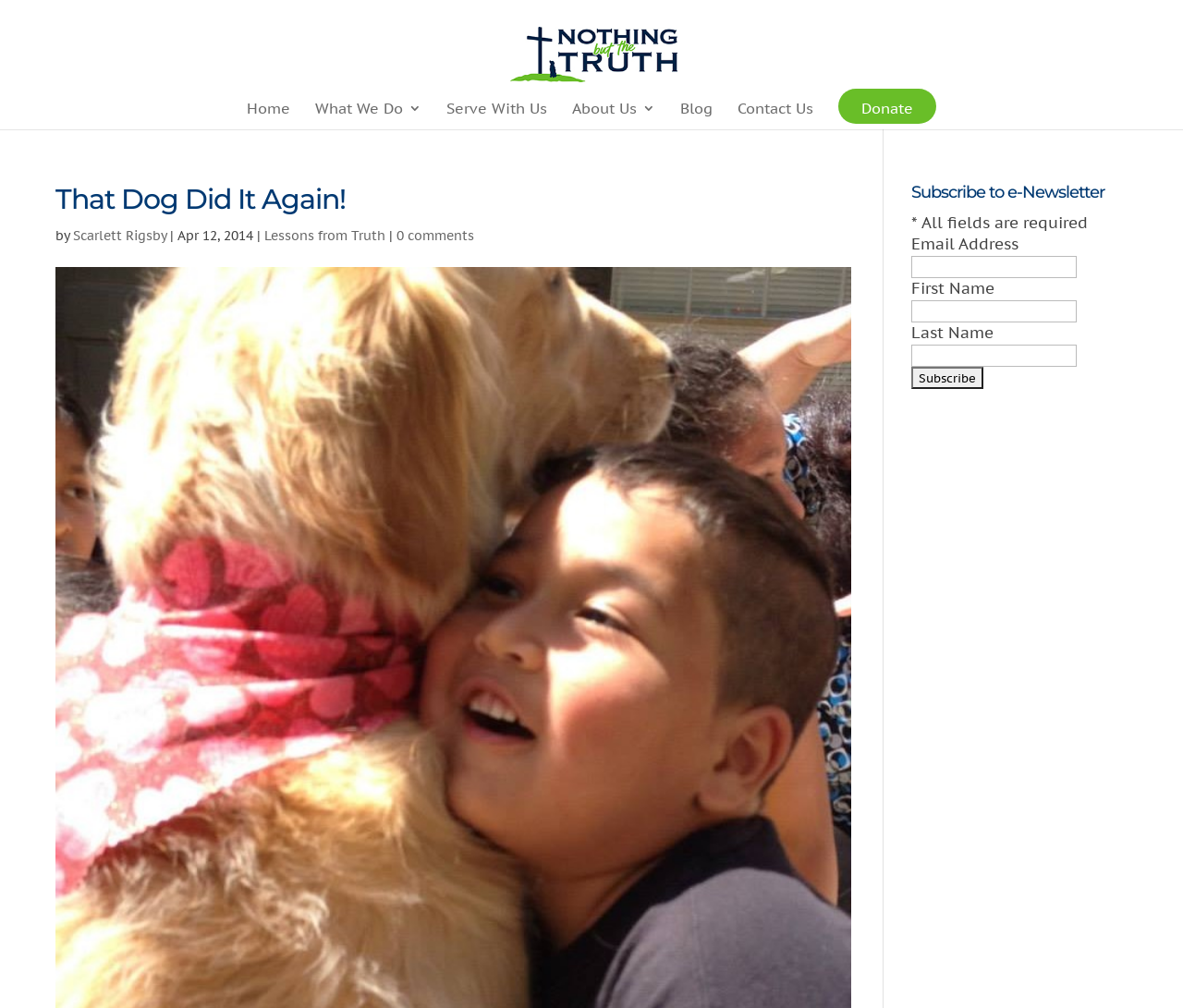Please identify the bounding box coordinates of where to click in order to follow the instruction: "Check price of Cuisinart CPK-200 Grilling Prep and Serve Trays".

None